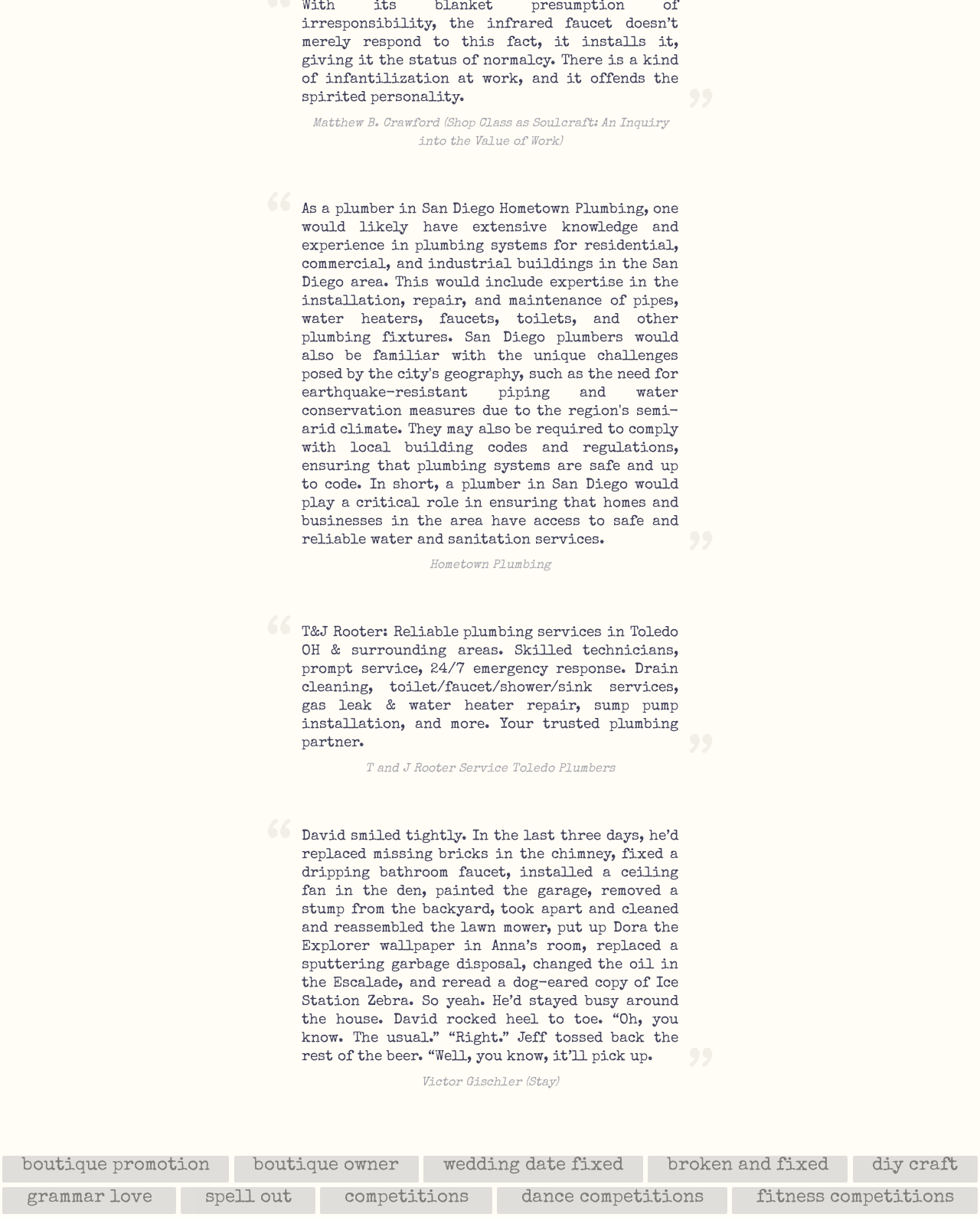Please pinpoint the bounding box coordinates for the region I should click to adhere to this instruction: "Explore 'diy craft'".

[0.87, 0.95, 0.997, 0.972]